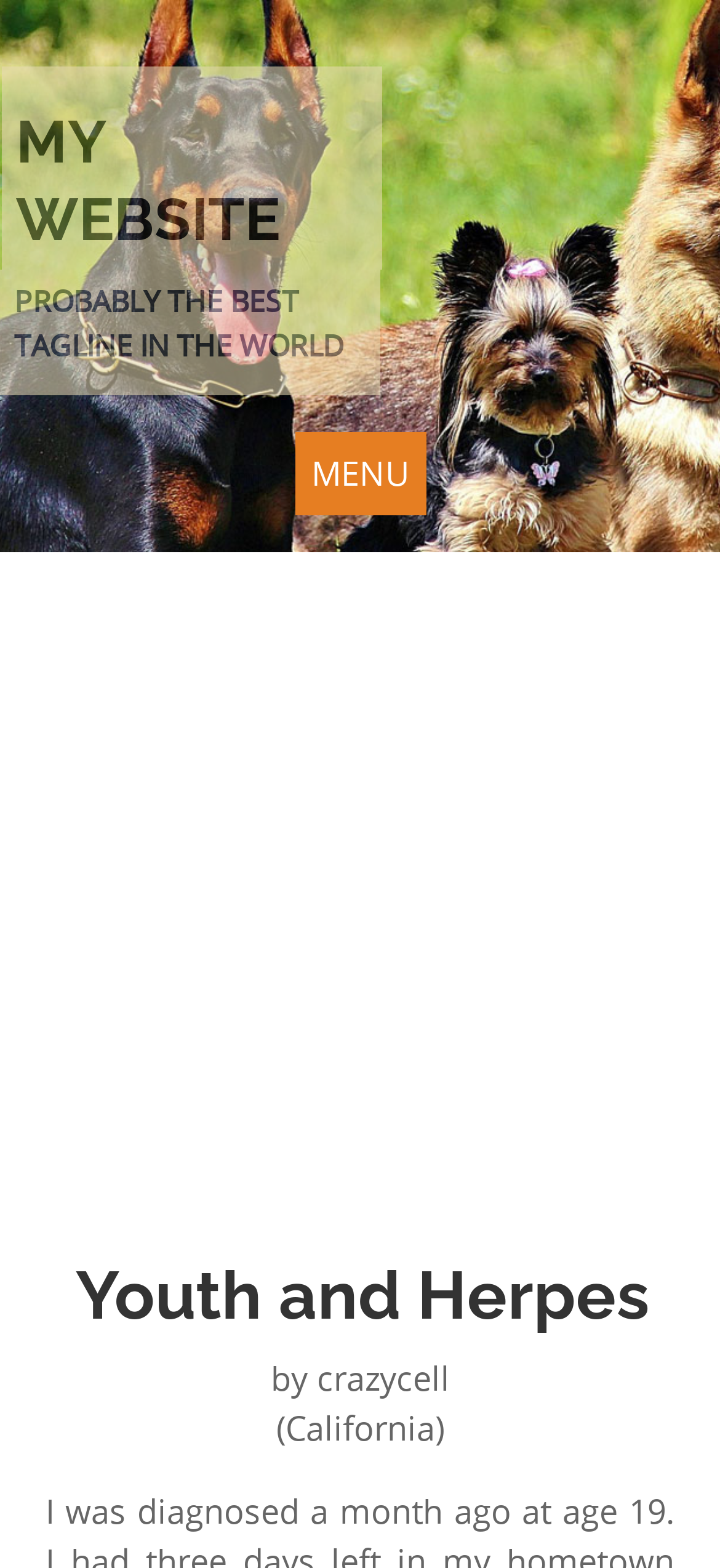Give the bounding box coordinates for the element described as: "My Website".

[0.023, 0.068, 0.389, 0.161]